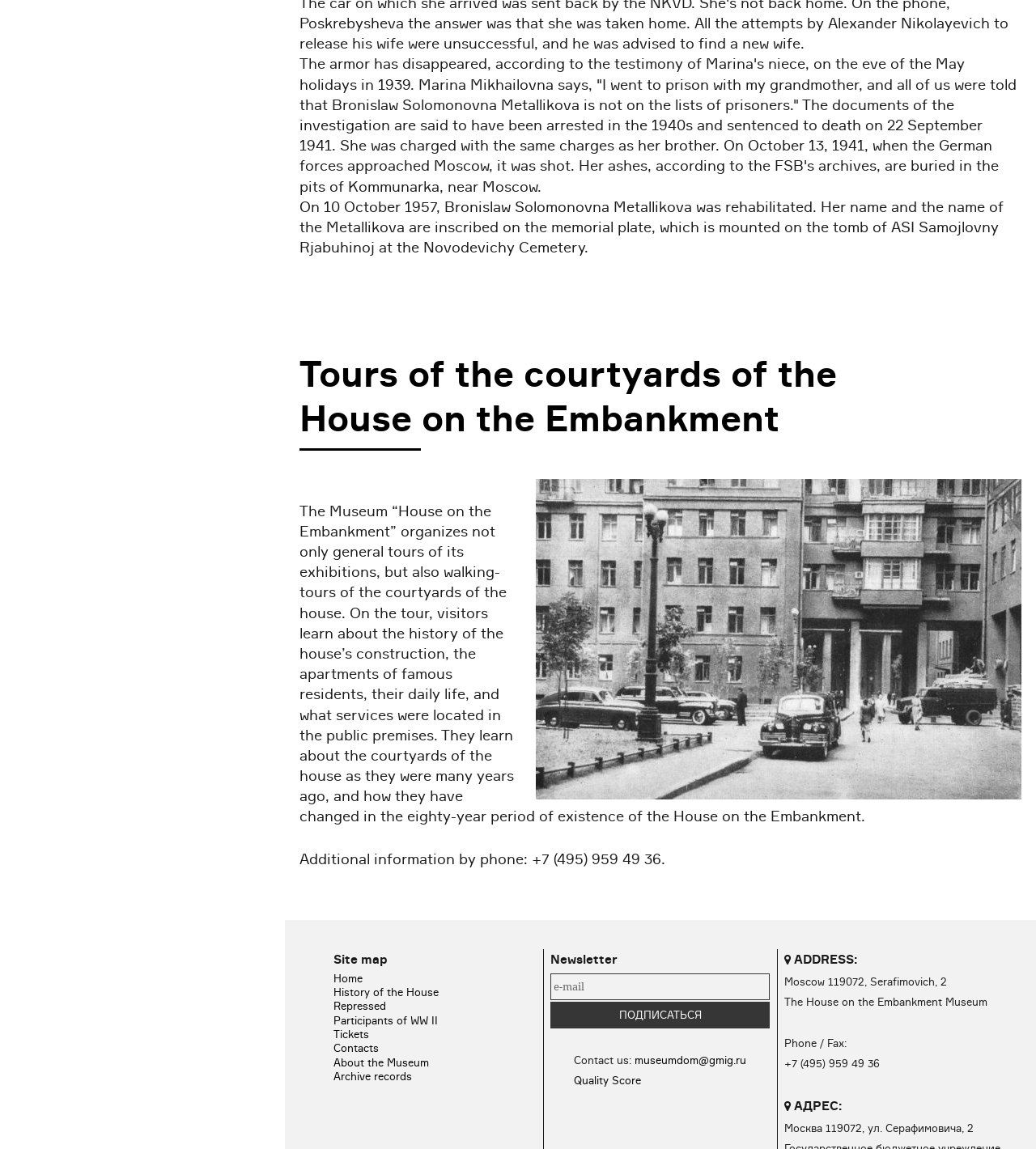Pinpoint the bounding box coordinates of the area that should be clicked to complete the following instruction: "Click on the 'Подписаться' button to subscribe to the newsletter". The coordinates must be given as four float numbers between 0 and 1, i.e., [left, top, right, bottom].

[0.532, 0.872, 0.743, 0.895]